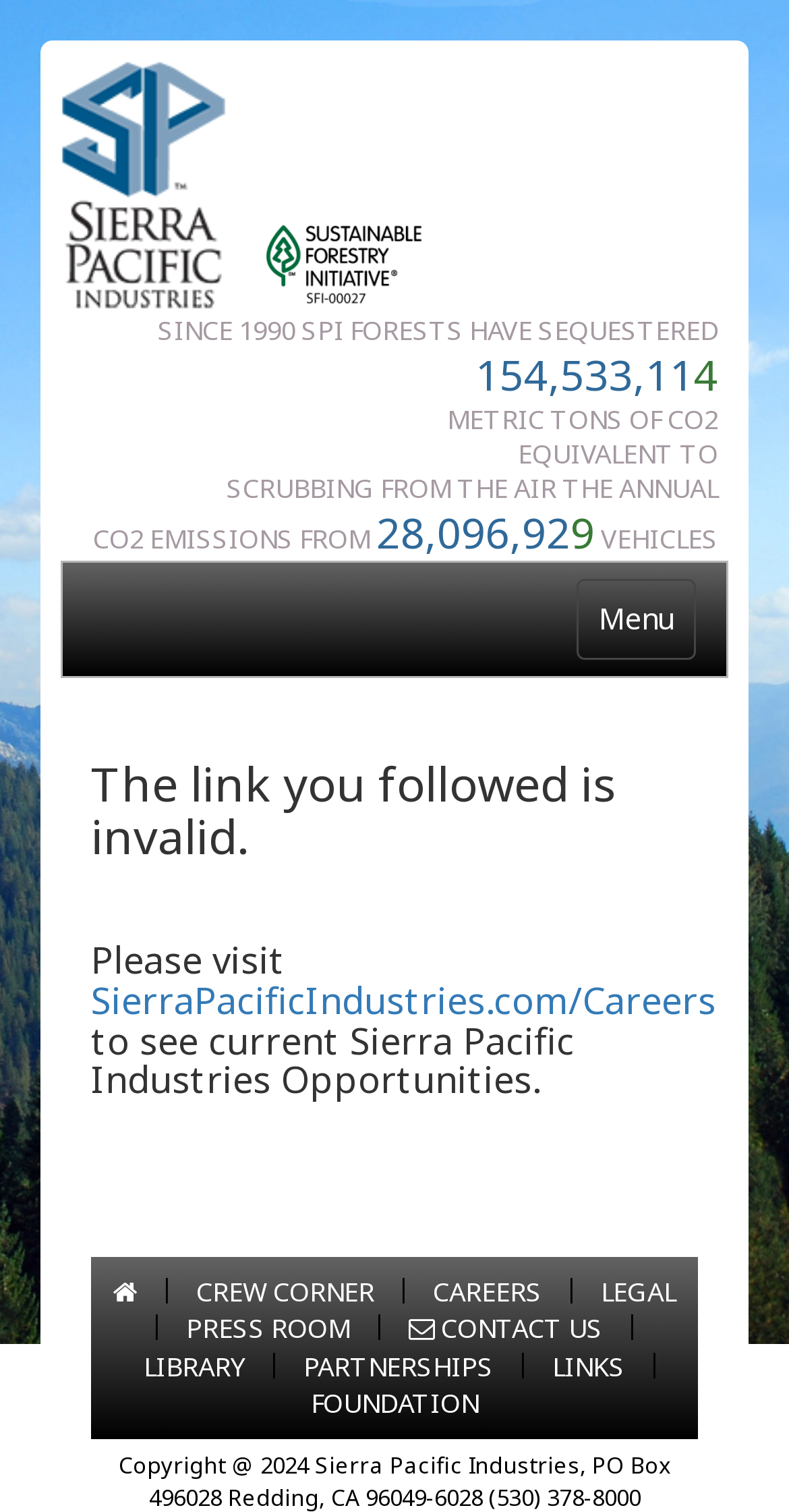Determine the bounding box coordinates of the clickable region to follow the instruction: "Go to CAREERS".

[0.549, 0.841, 0.687, 0.866]